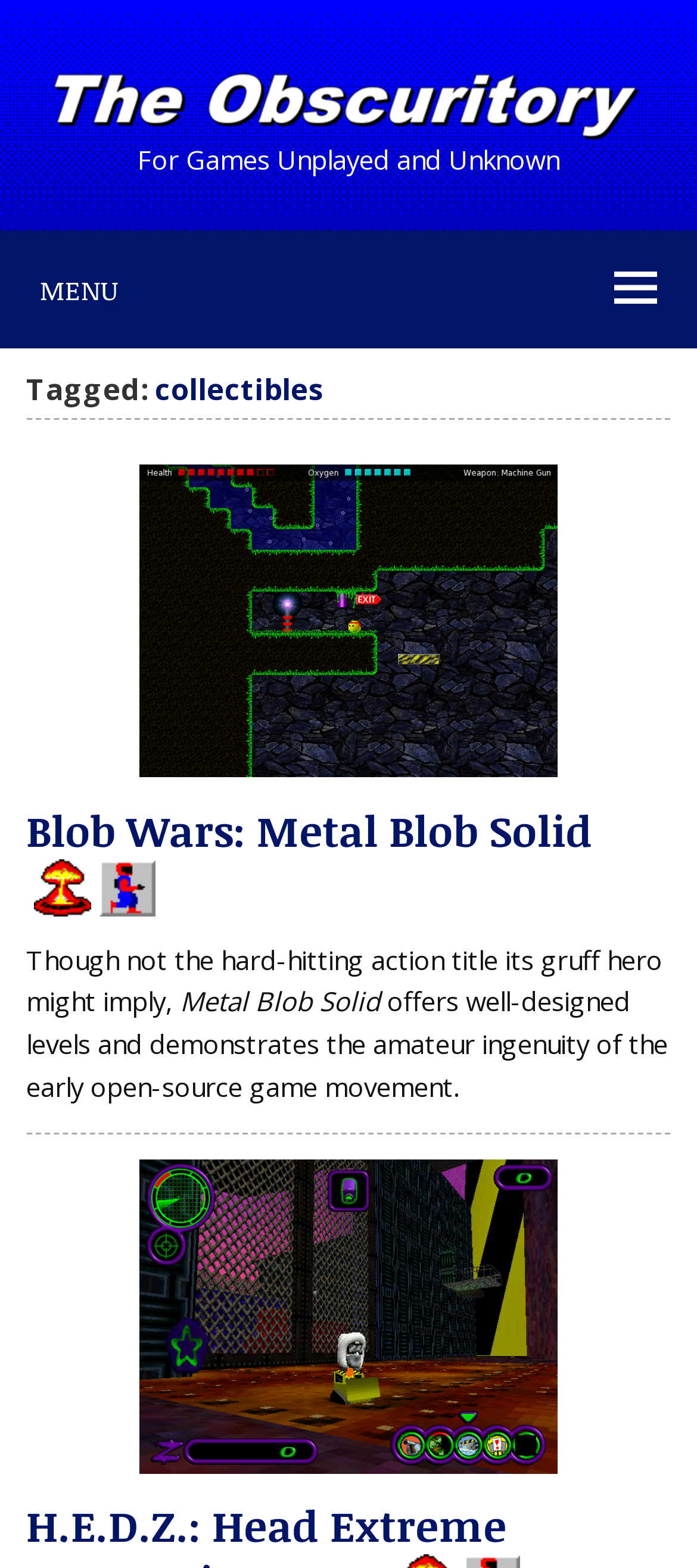Using the image as a reference, answer the following question in as much detail as possible:
What is the name of the website?

The name of the website can be found in the heading element with the text 'The Obscuritory' which is a child of the root element.